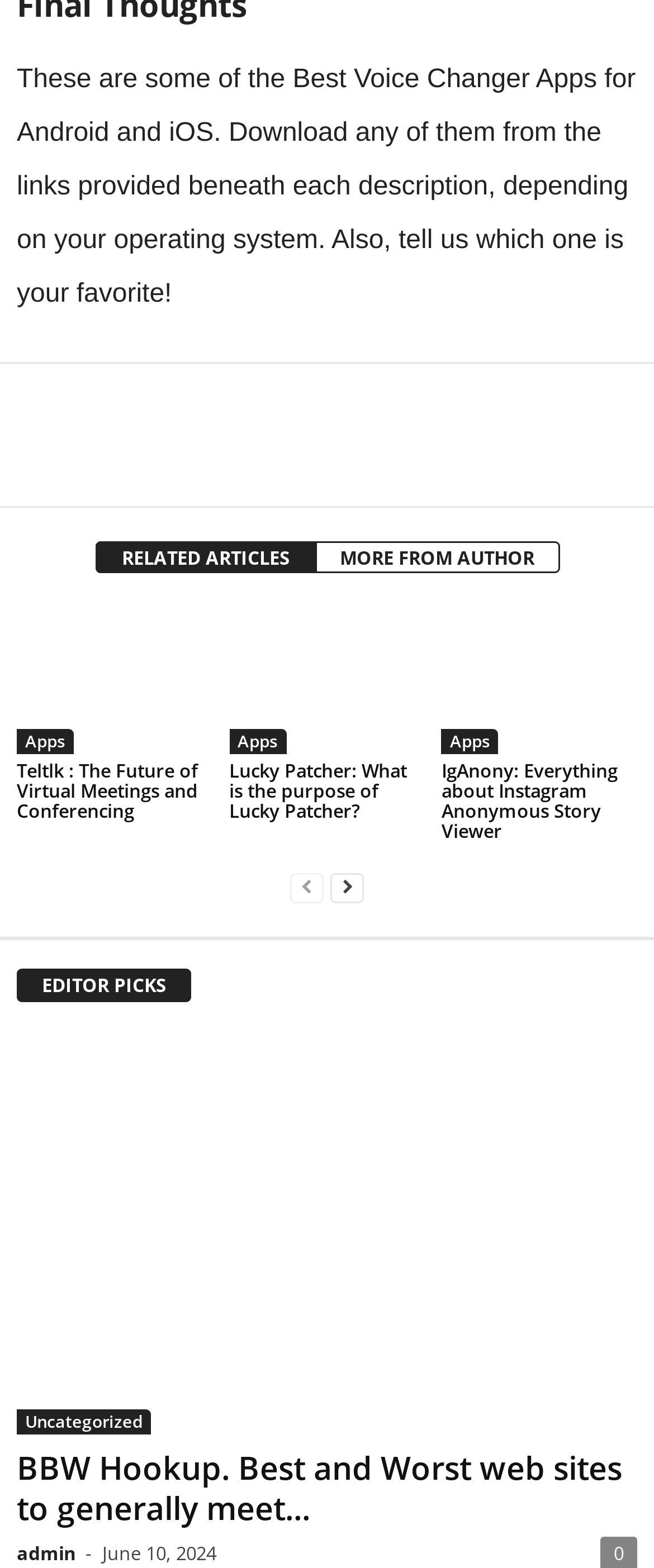How many images are on the webpage?
Look at the screenshot and respond with a single word or phrase.

3